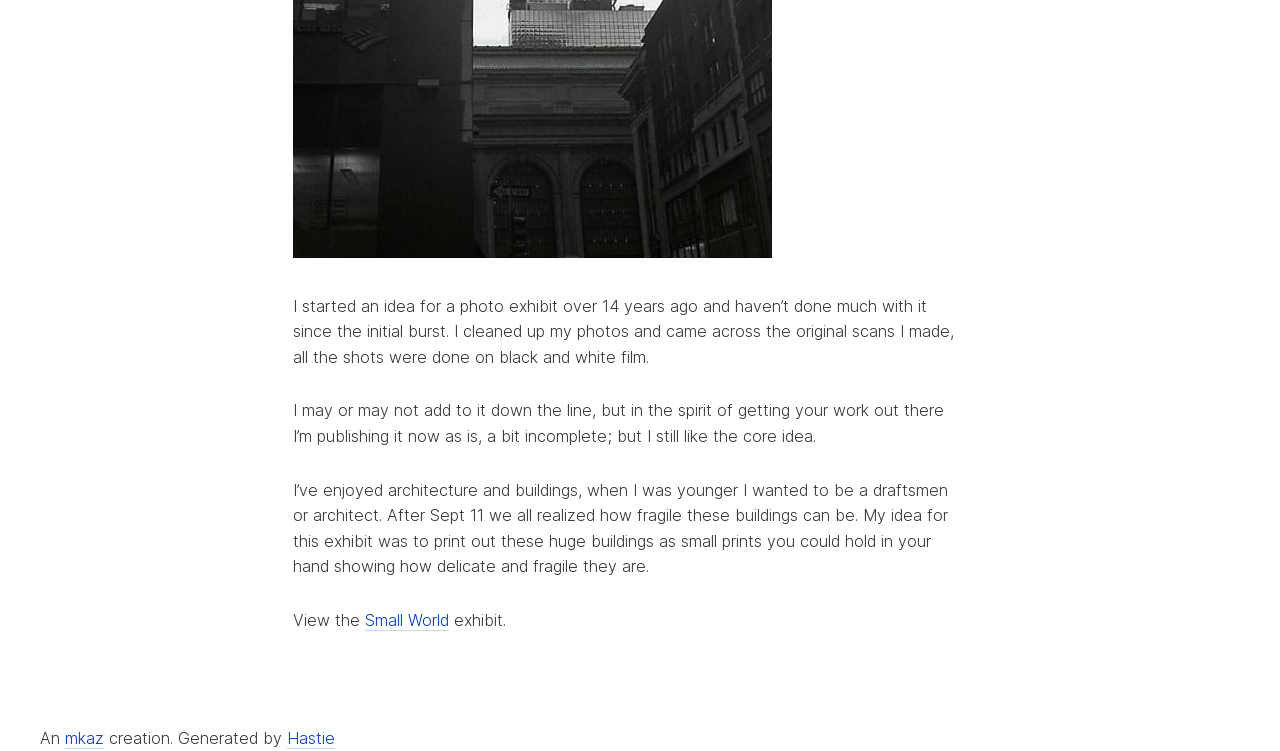Using the webpage screenshot, locate the HTML element that fits the following description and provide its bounding box: "mkaz".

[0.051, 0.969, 0.081, 0.997]